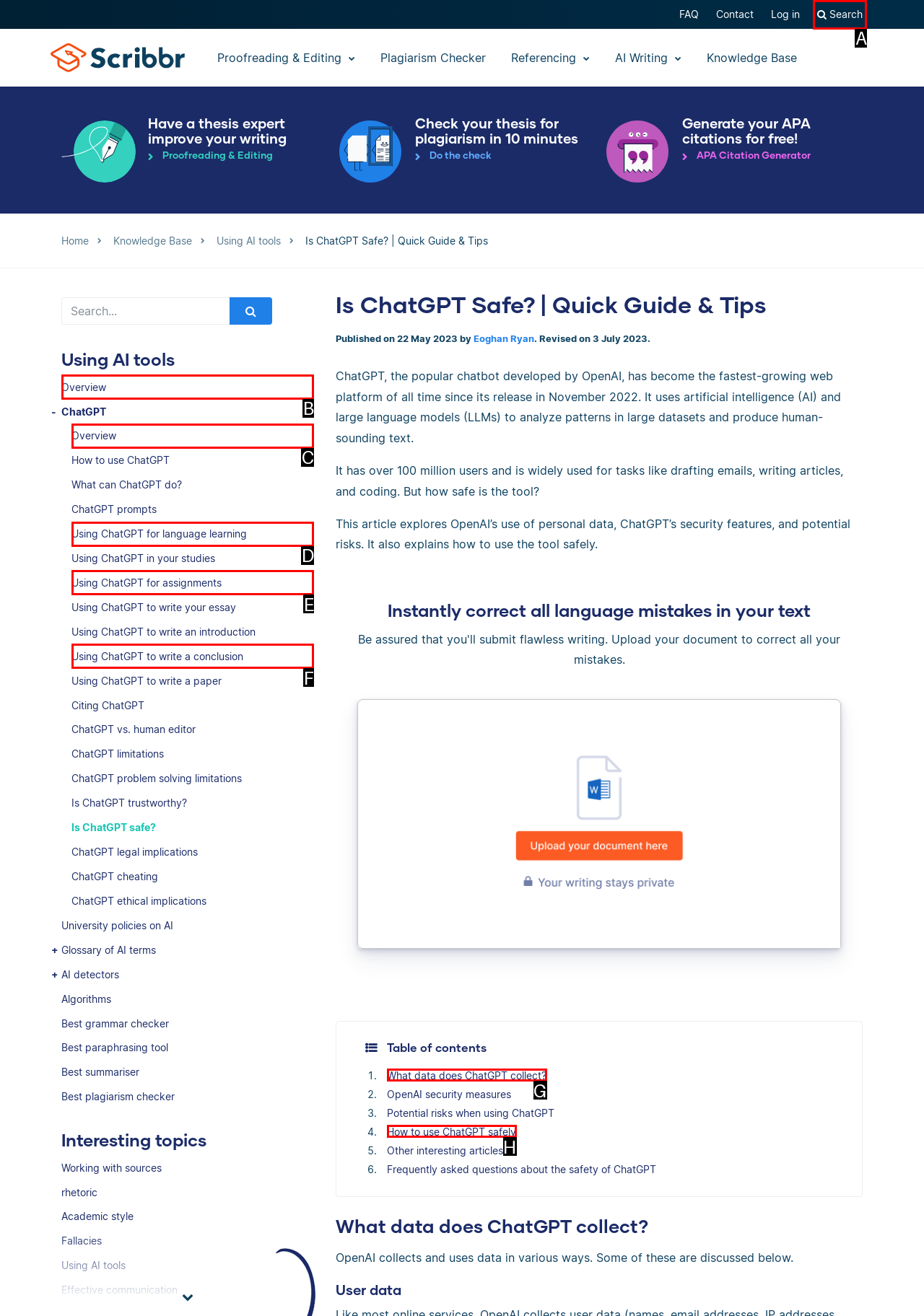Identify the HTML element to click to fulfill this task: Click on the 'Previous post: Boring Life downtown' link
Answer with the letter from the given choices.

None